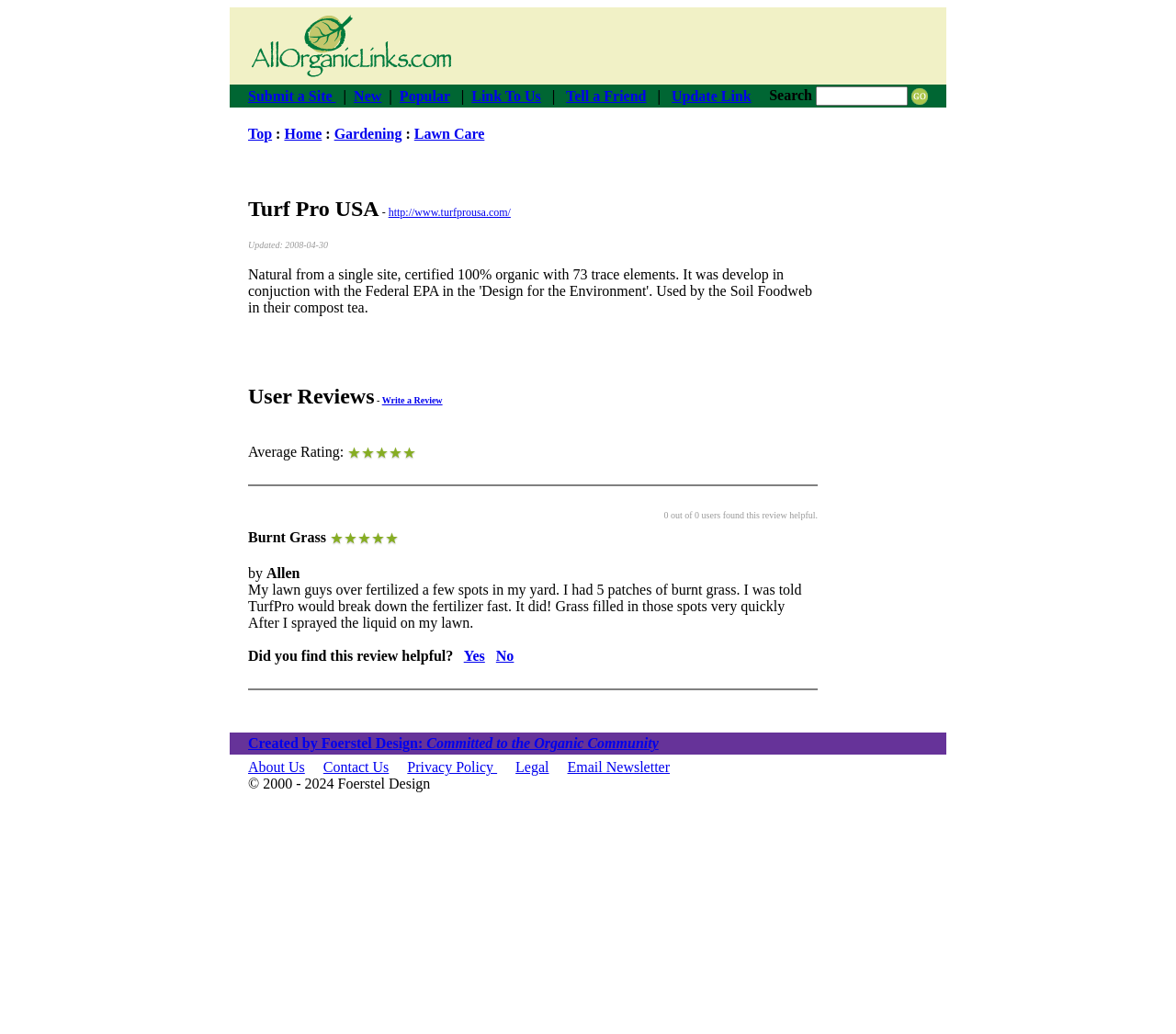Can you find the bounding box coordinates for the UI element given this description: "Gardening"? Provide the coordinates as four float numbers between 0 and 1: [left, top, right, bottom].

[0.284, 0.122, 0.342, 0.137]